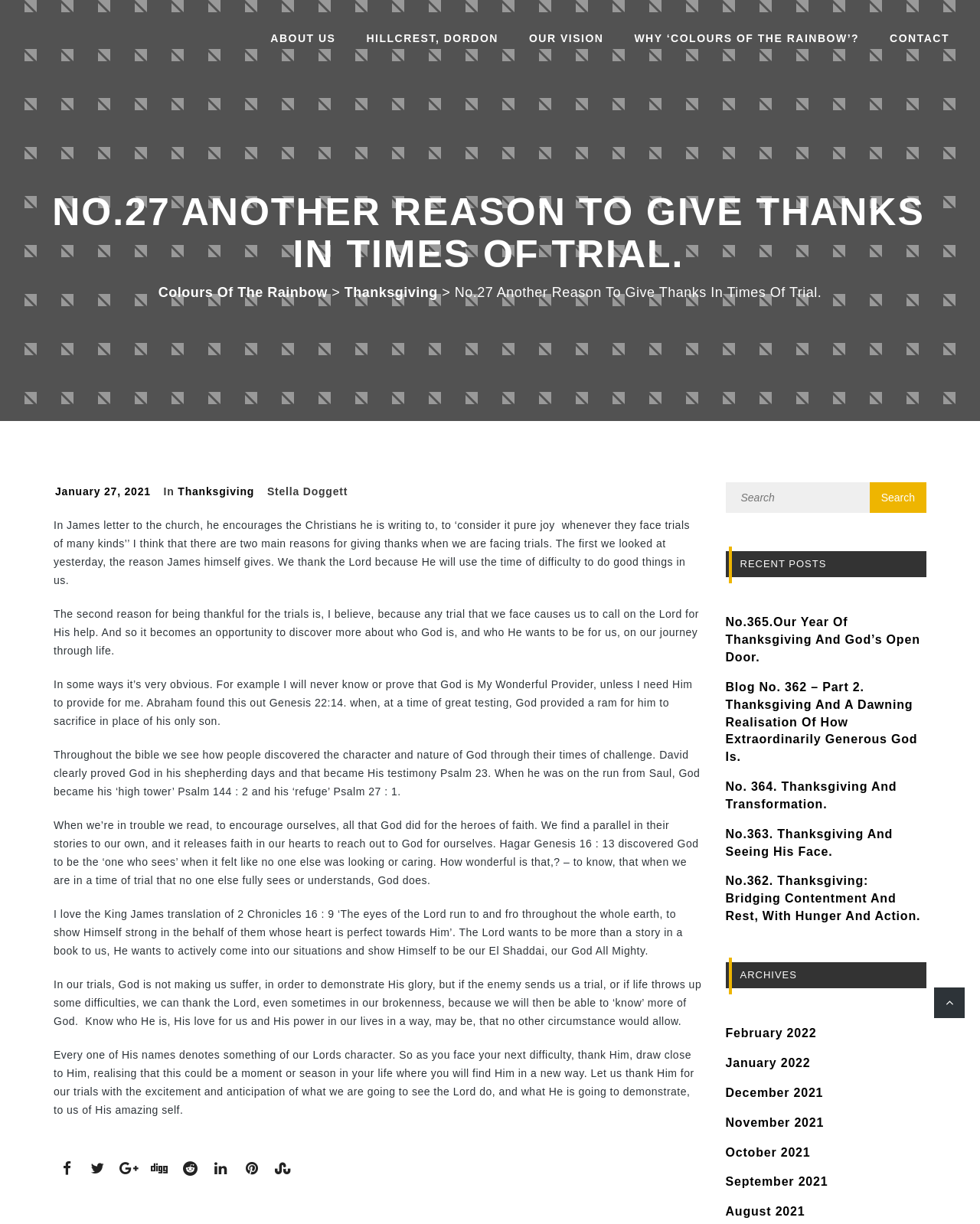Identify the bounding box coordinates of the part that should be clicked to carry out this instruction: "View the 'RECENT POSTS'".

[0.74, 0.45, 0.945, 0.472]